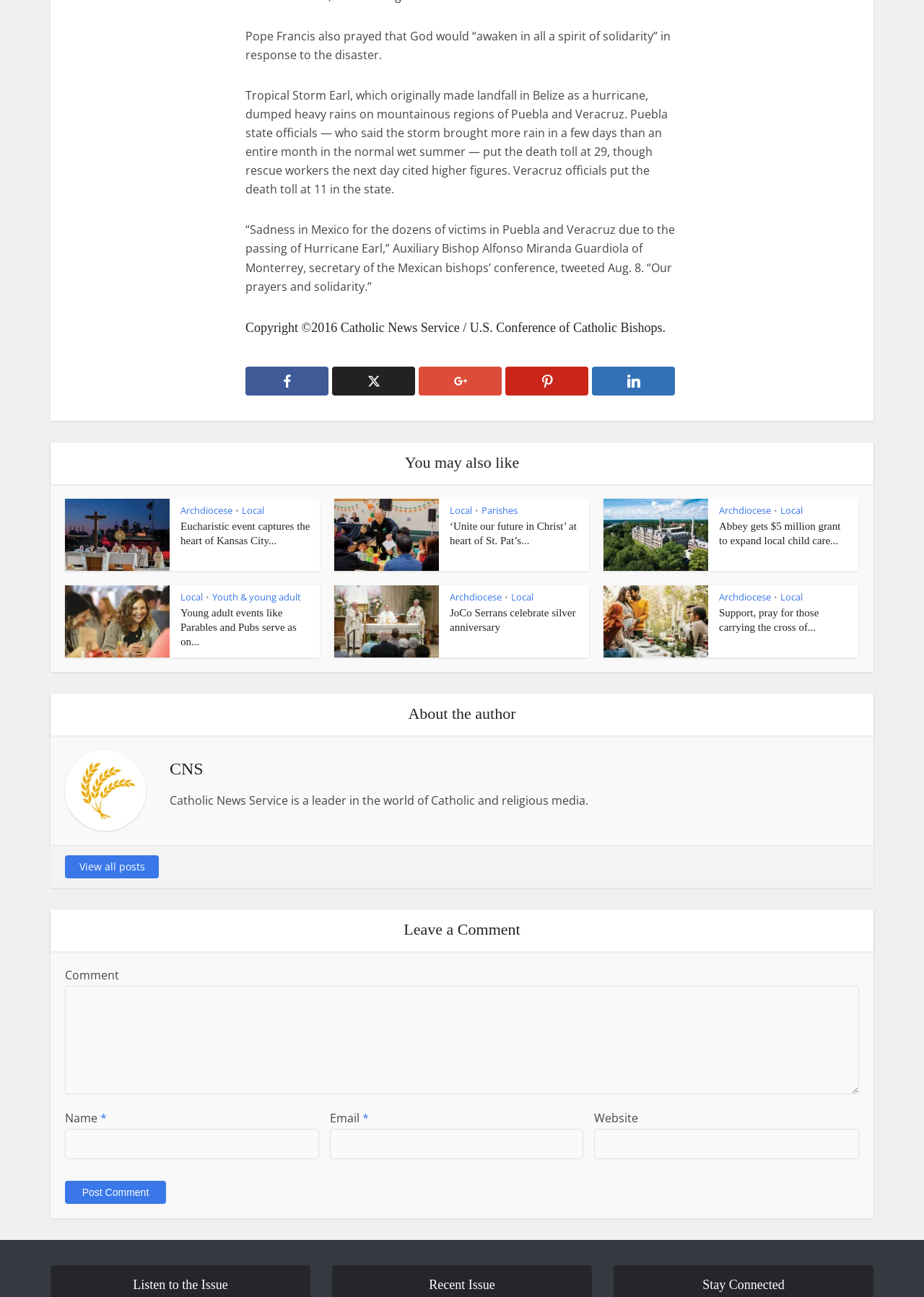Please identify the bounding box coordinates of the element's region that should be clicked to execute the following instruction: "Click the link 'Archdiocese'". The bounding box coordinates must be four float numbers between 0 and 1, i.e., [left, top, right, bottom].

[0.195, 0.388, 0.252, 0.398]